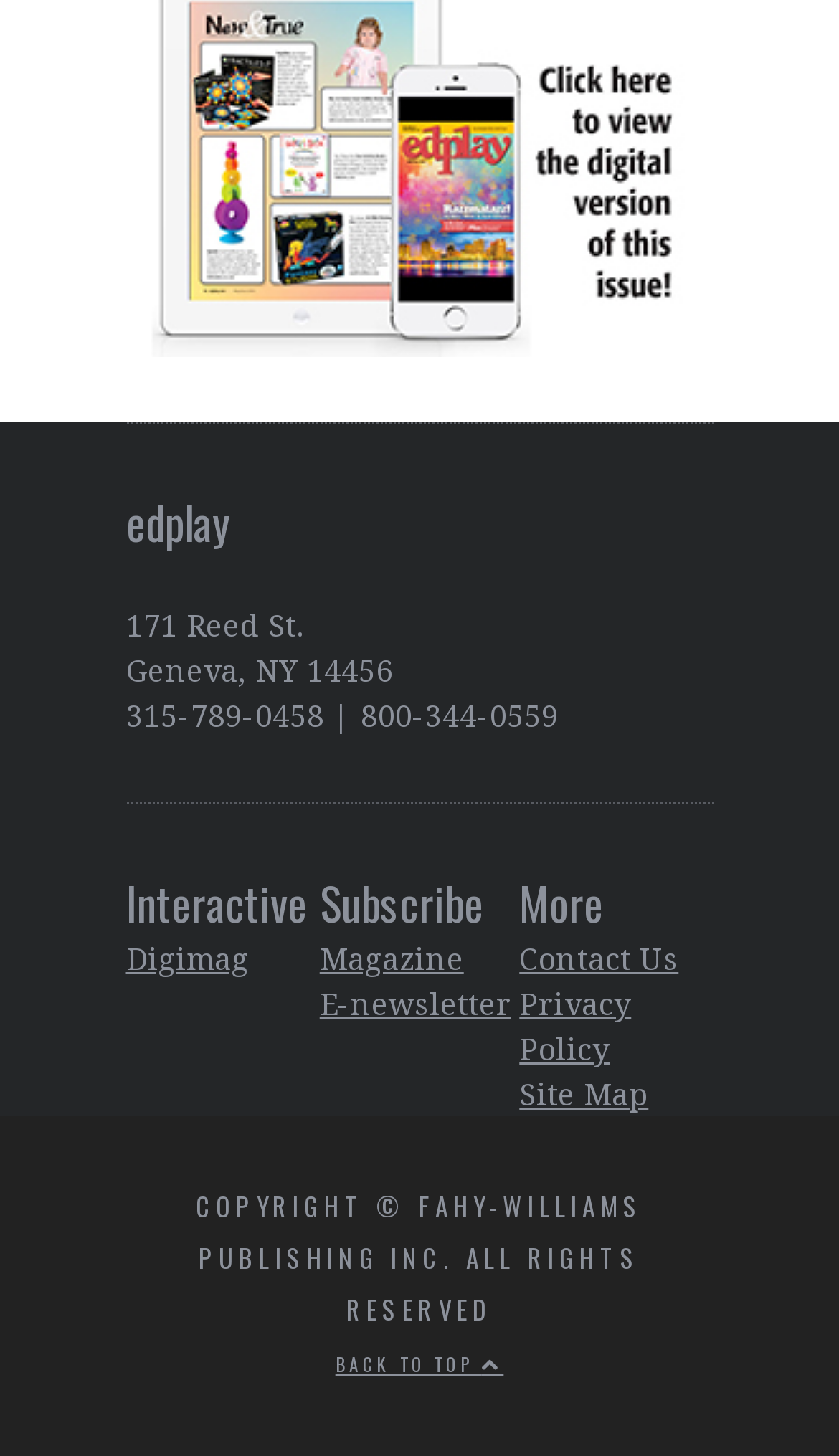Give a one-word or one-phrase response to the question: 
What is the copyright information of the website?

COPYRIGHT © FAHY-WILLIAMS PUBLISHING INC. ALL RIGHTS RESERVED